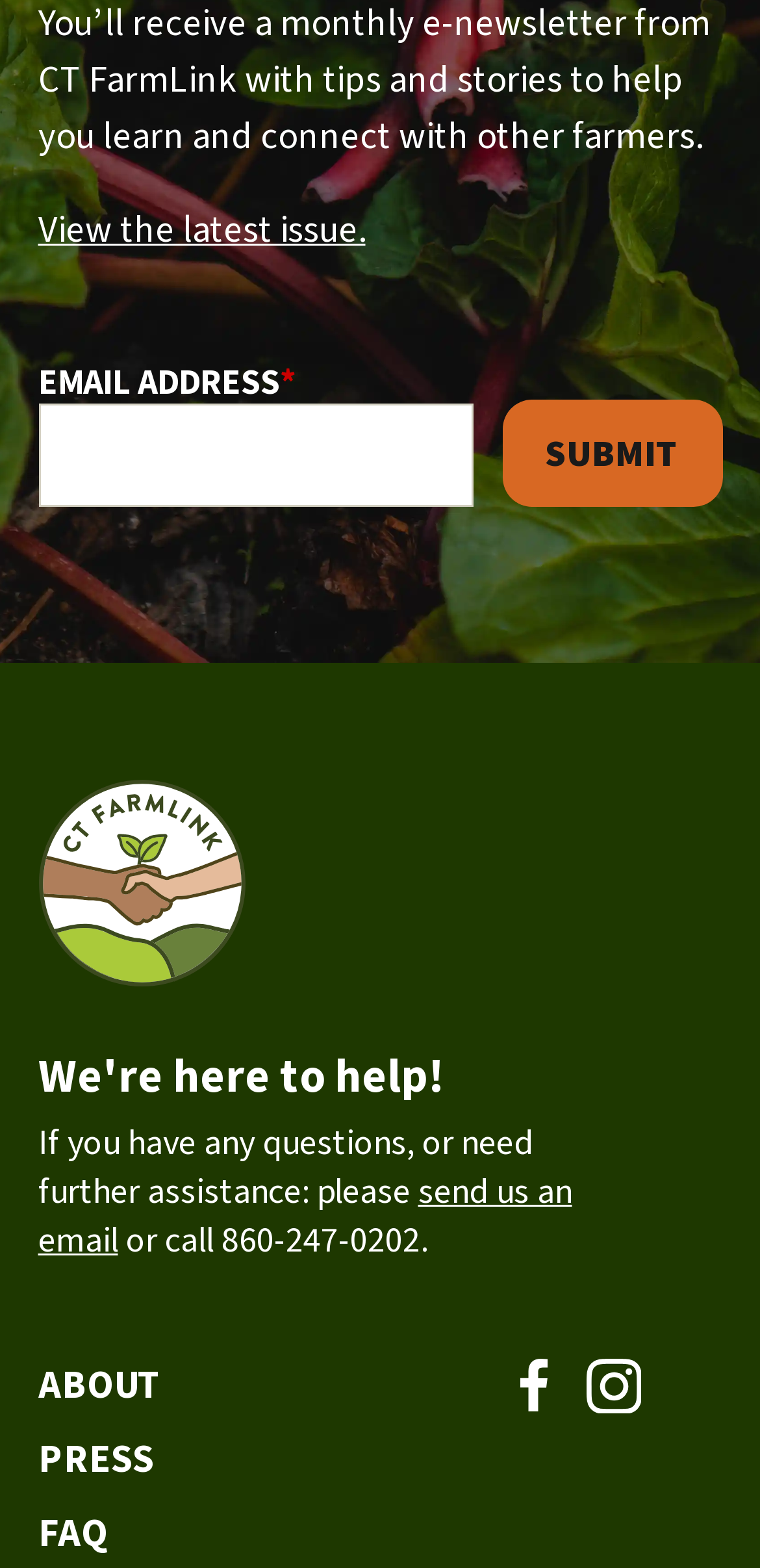Indicate the bounding box coordinates of the element that must be clicked to execute the instruction: "Leave a comment on the 'Iowa state fair 2019 logo' post". The coordinates should be given as four float numbers between 0 and 1, i.e., [left, top, right, bottom].

None